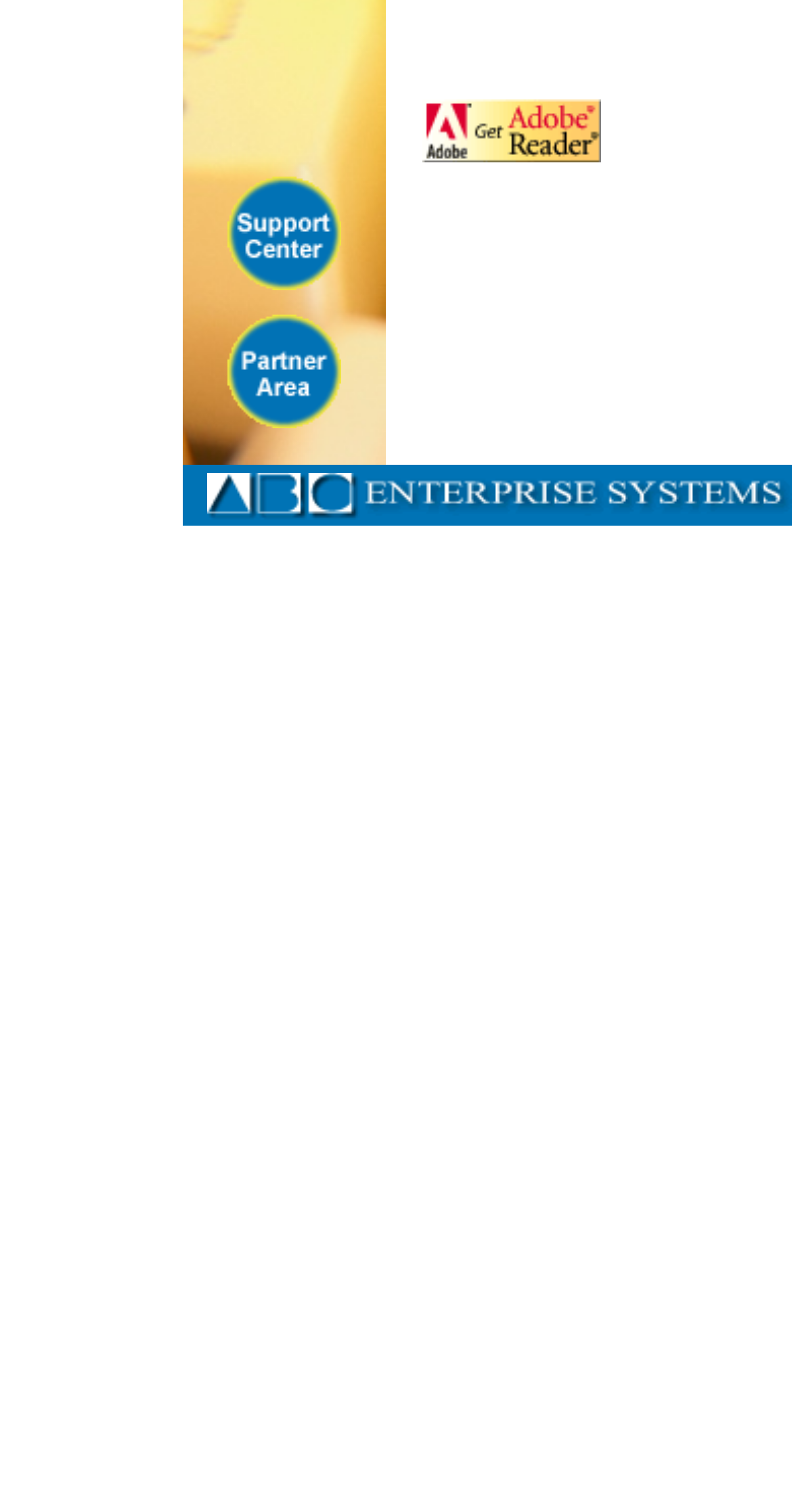Using the given element description, provide the bounding box coordinates (top-left x, top-left y, bottom-right x, bottom-right y) for the corresponding UI element in the screenshot: alt="Partner Area"

[0.287, 0.271, 0.431, 0.287]